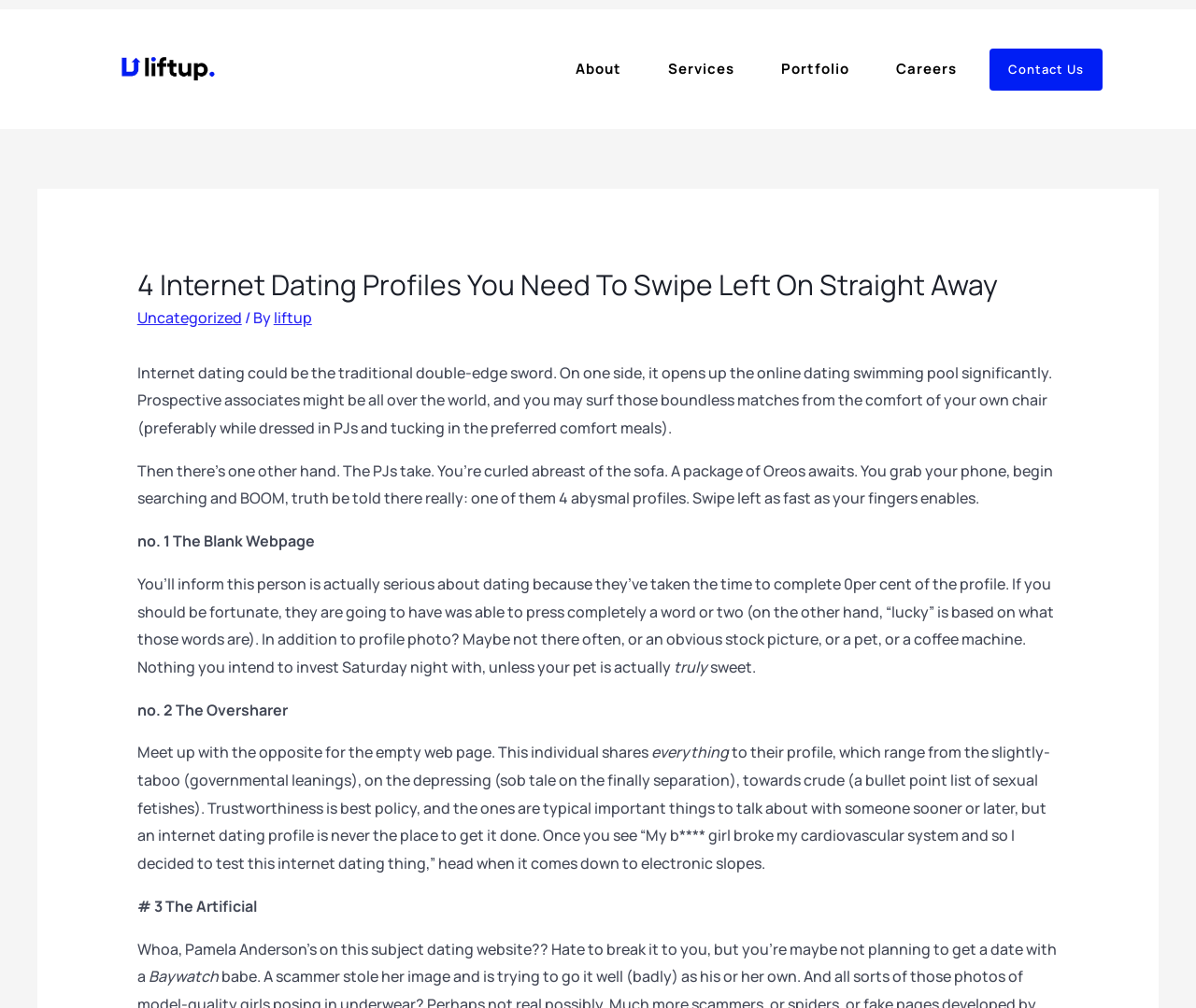Identify the bounding box coordinates for the UI element described as follows: November 2019. Use the format (top-left x, top-left y, bottom-right x, bottom-right y) and ensure all values are floating point numbers between 0 and 1.

None